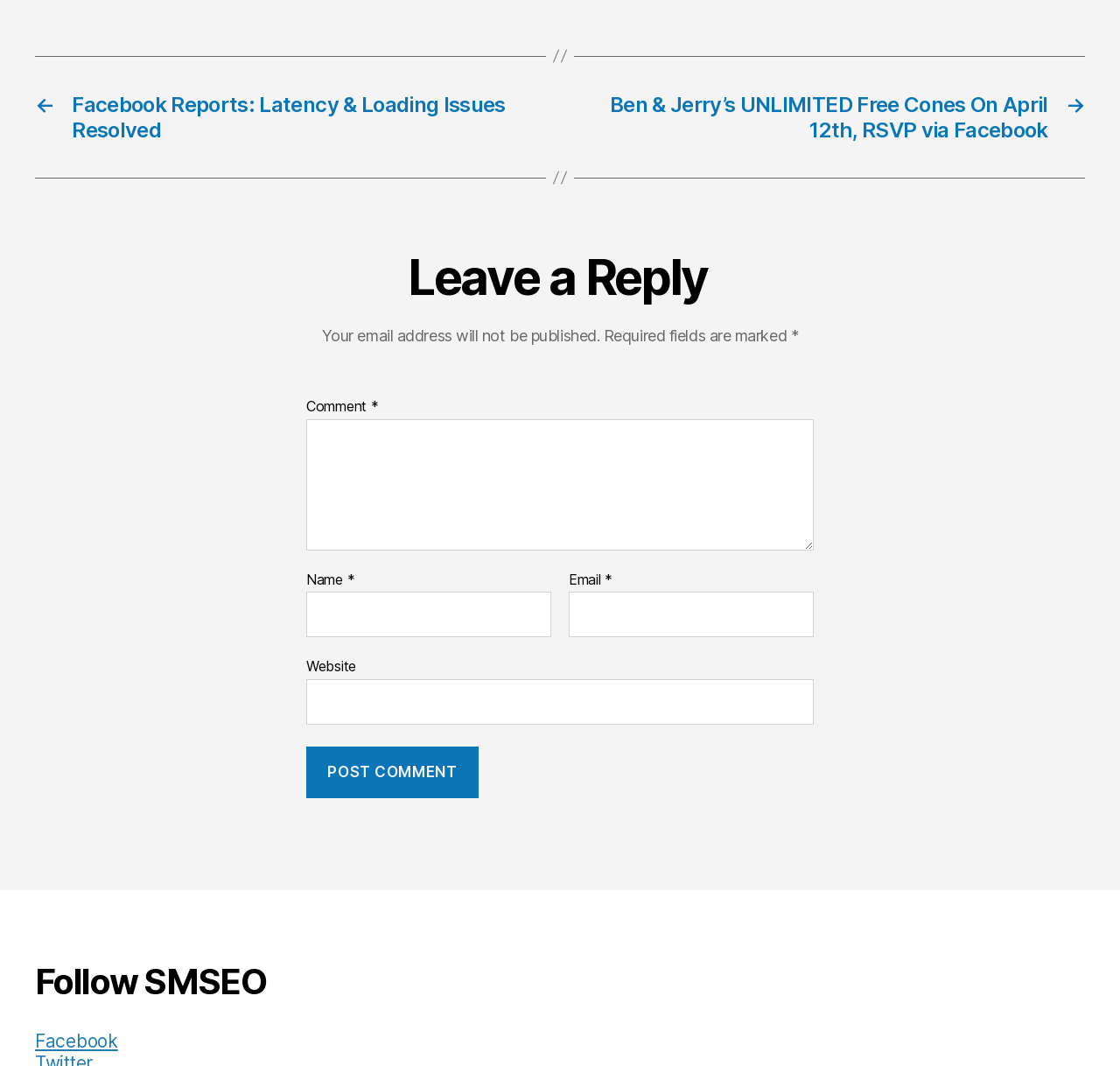Based on what you see in the screenshot, provide a thorough answer to this question: What is the label of the third textbox in the comment form?

The third textbox in the comment form has a label 'Email' and is a required field, as indicated by the asterisk (*) symbol.